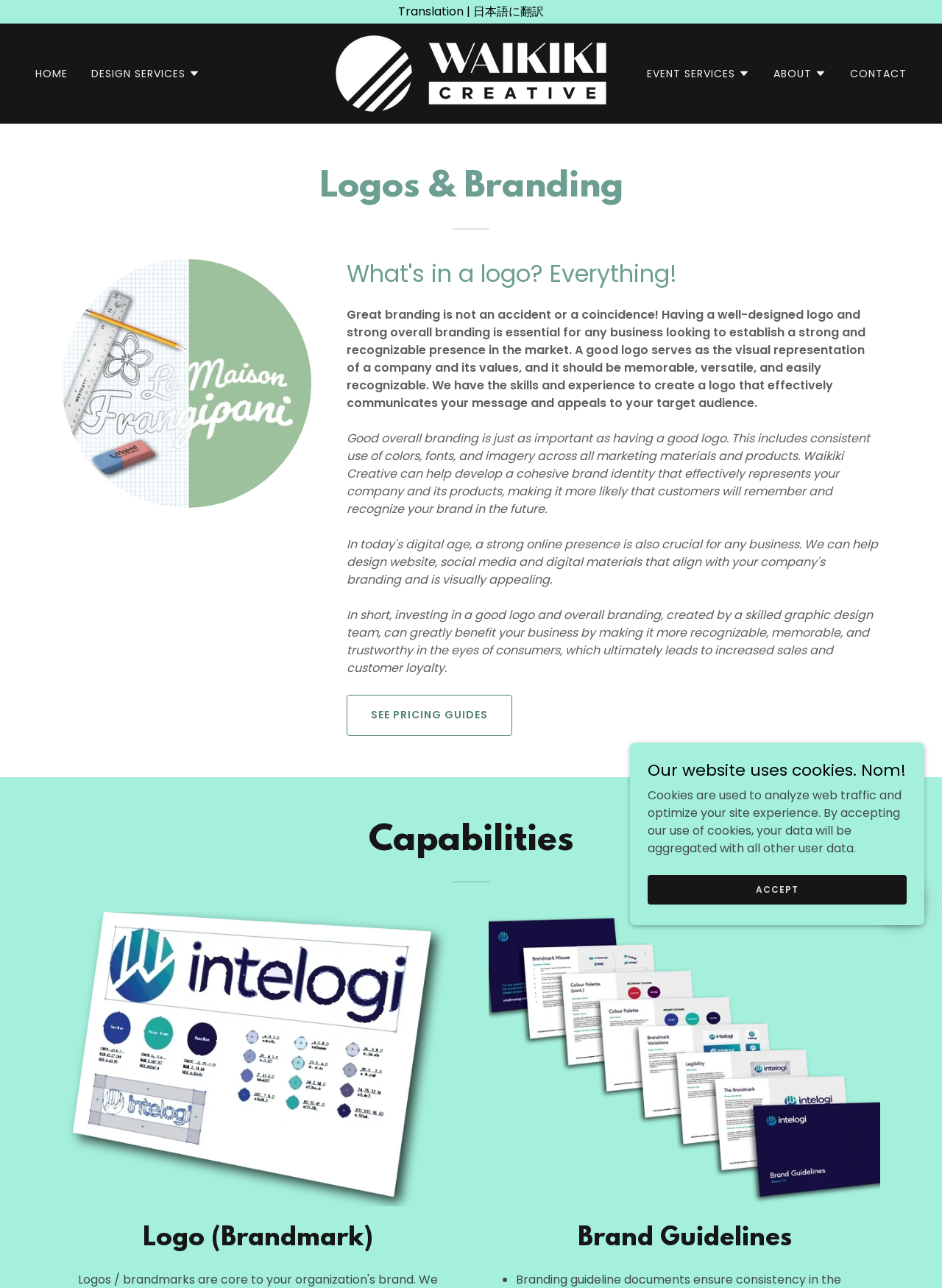Can you extract the primary headline text from the webpage?

Logos & Branding